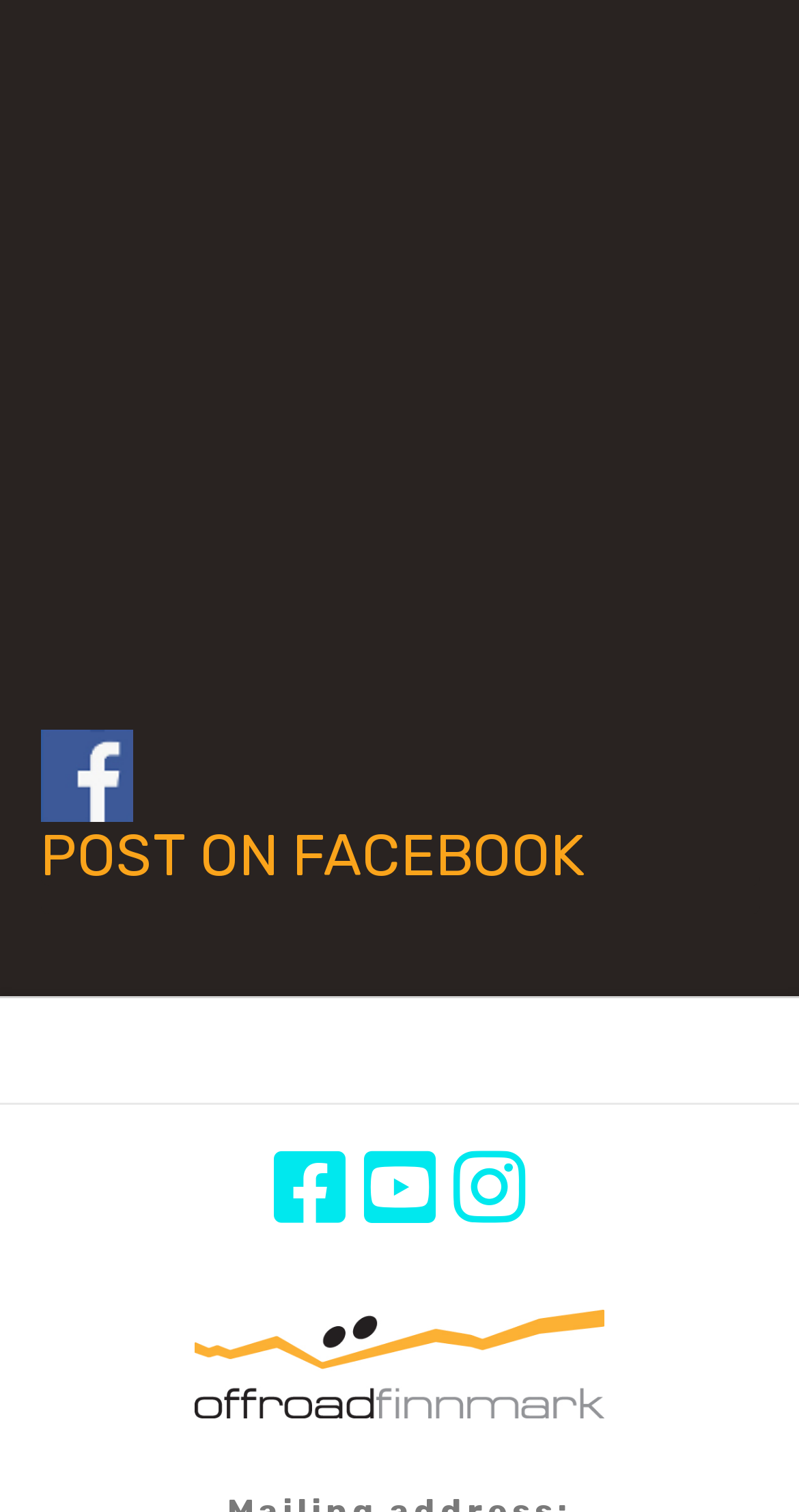How many figures are present on the webpage?
Using the image, provide a concise answer in one word or a short phrase.

2